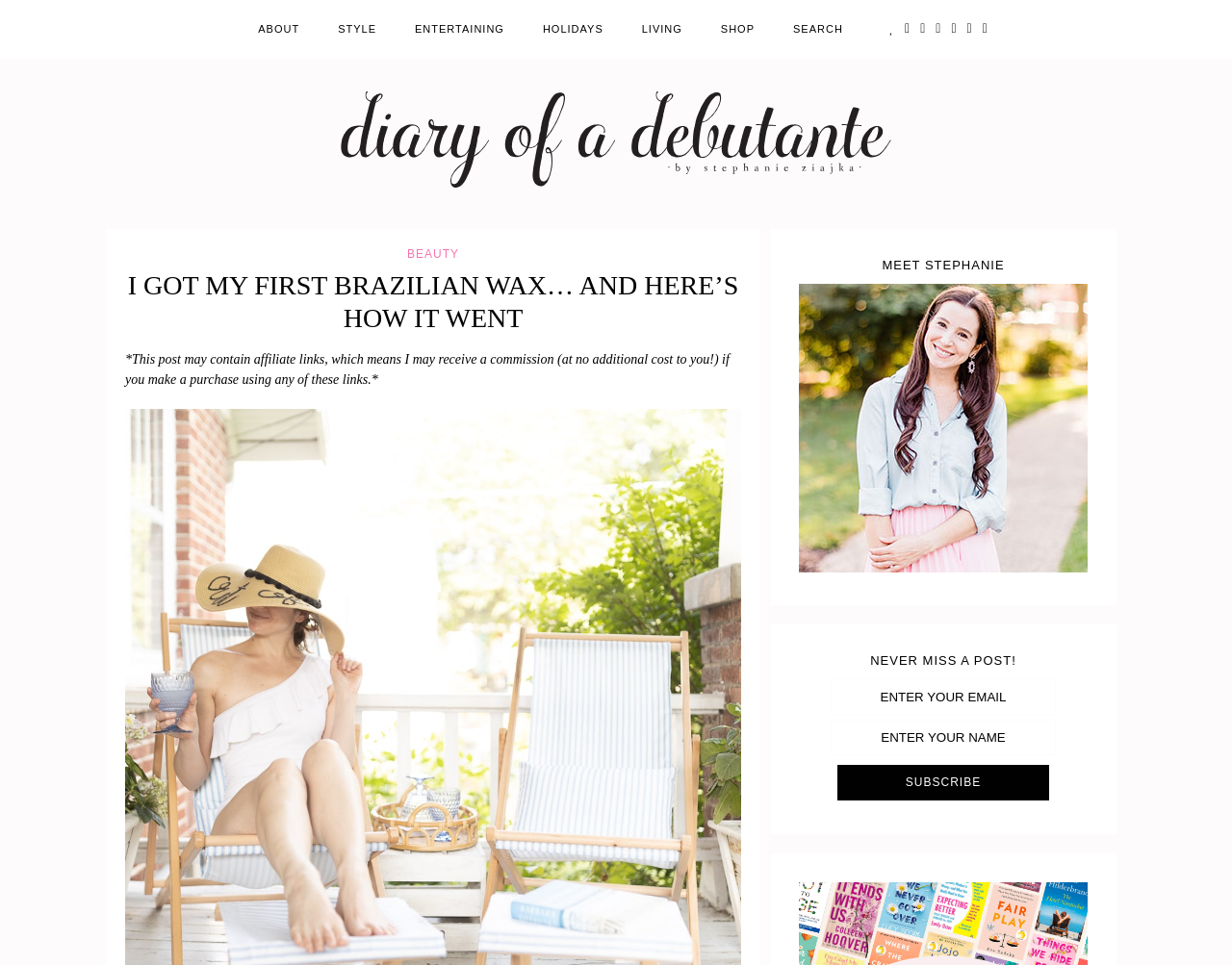Please identify the bounding box coordinates of the element that needs to be clicked to perform the following instruction: "Learn more about beauty".

[0.33, 0.256, 0.373, 0.27]